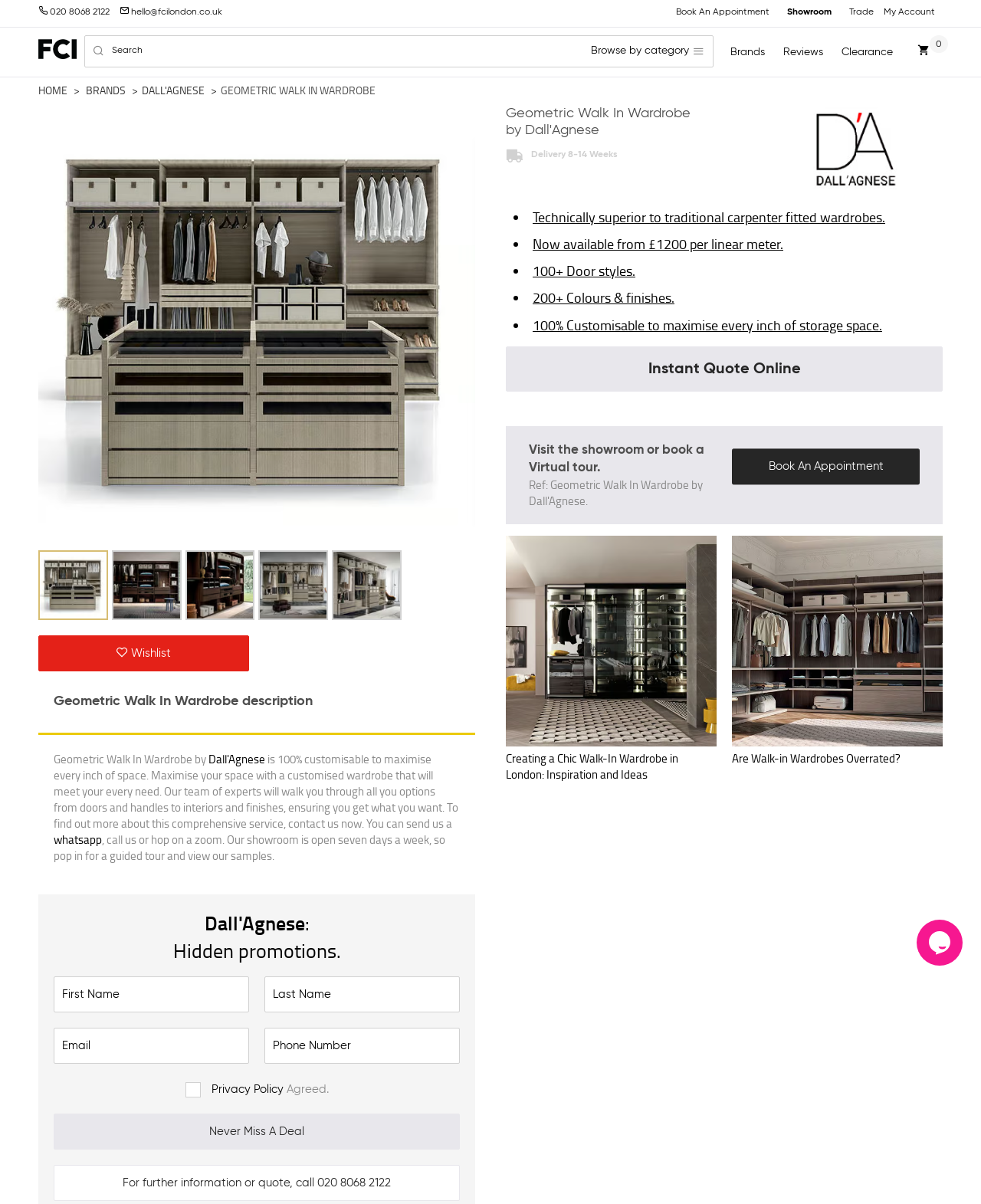Could you locate the bounding box coordinates for the section that should be clicked to accomplish this task: "Click the 'Book An Appointment' link".

[0.681, 0.0, 0.792, 0.022]